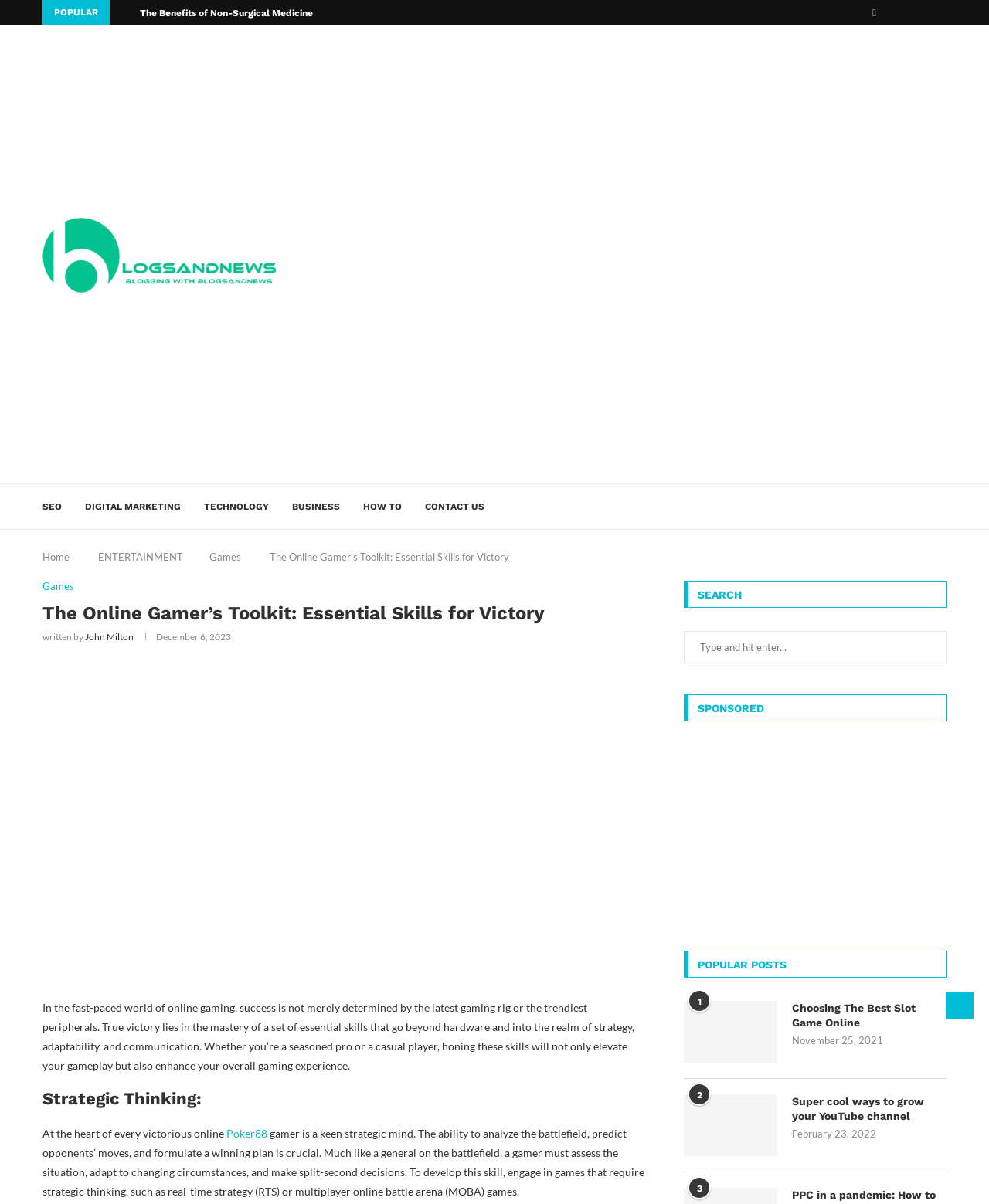Utilize the details in the image to give a detailed response to the question: What is the name of the author of this article?

The author's name is mentioned in the article as 'written by John Milton', which indicates that John Milton is the author of this article.